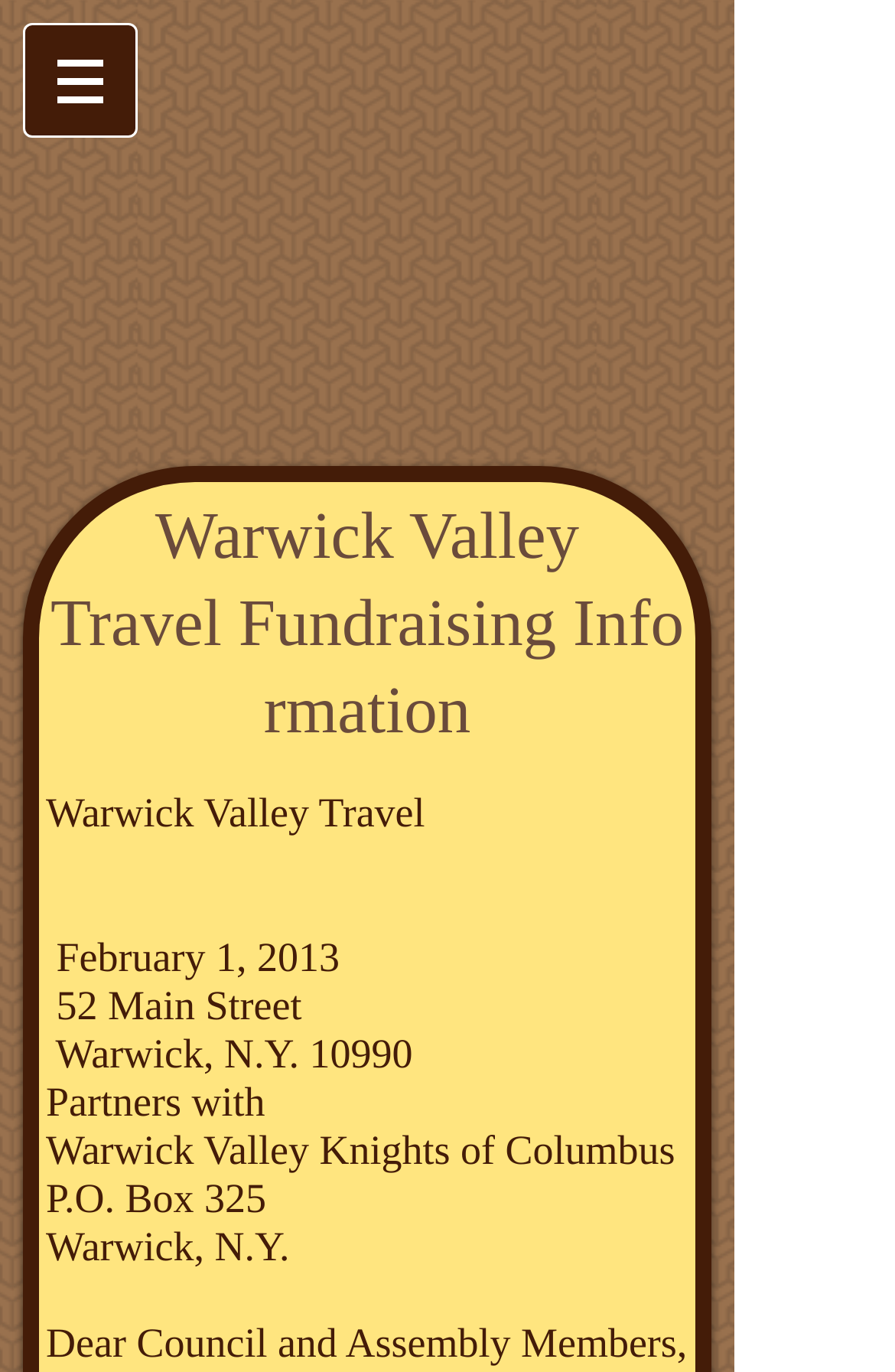What is the salutation used in the webpage?
Please answer using one word or phrase, based on the screenshot.

Dear Council and Assembly Members